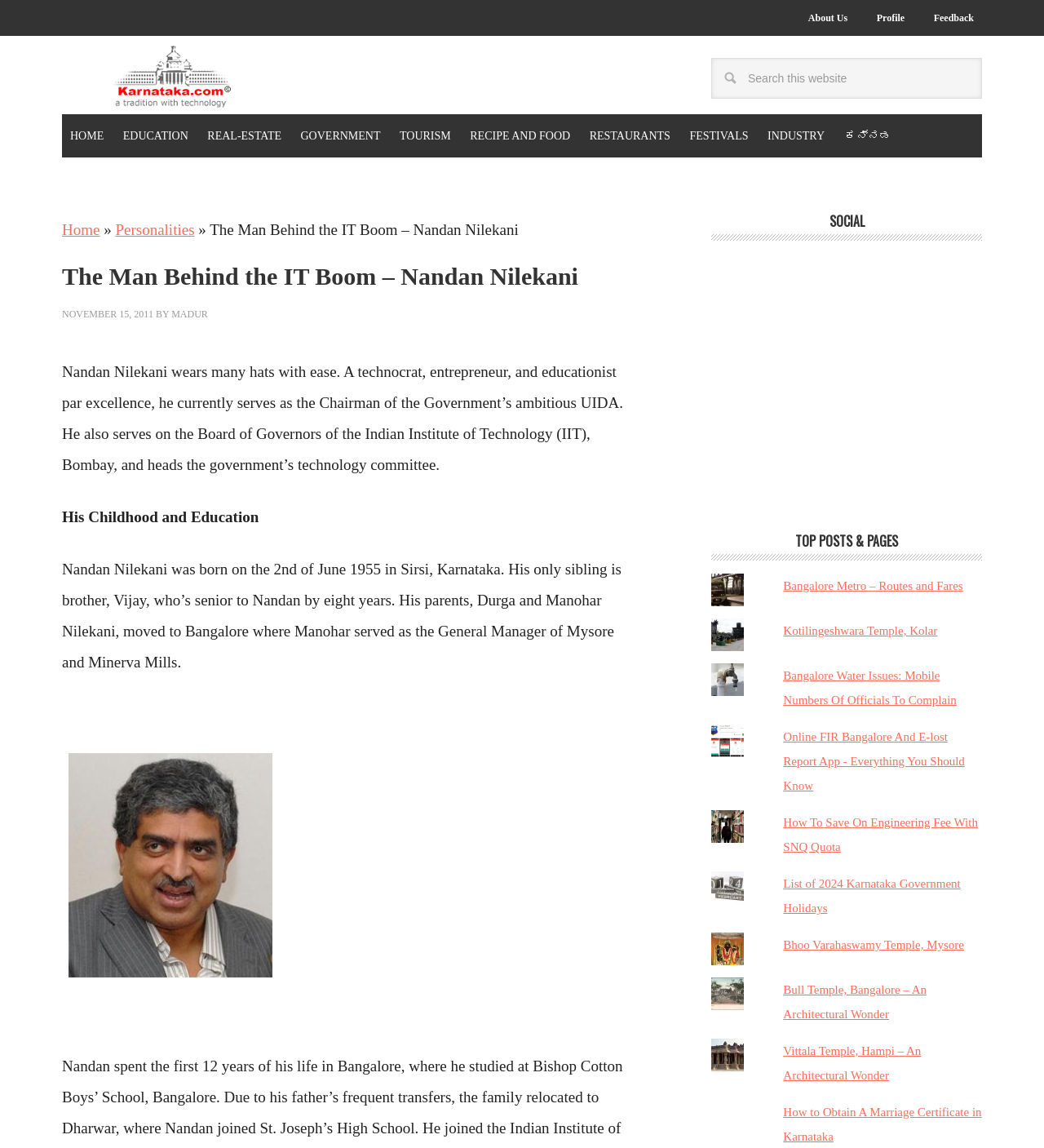Determine the bounding box coordinates for the UI element with the following description: "name="s" placeholder="Search this website"". The coordinates should be four float numbers between 0 and 1, represented as [left, top, right, bottom].

[0.681, 0.05, 0.941, 0.086]